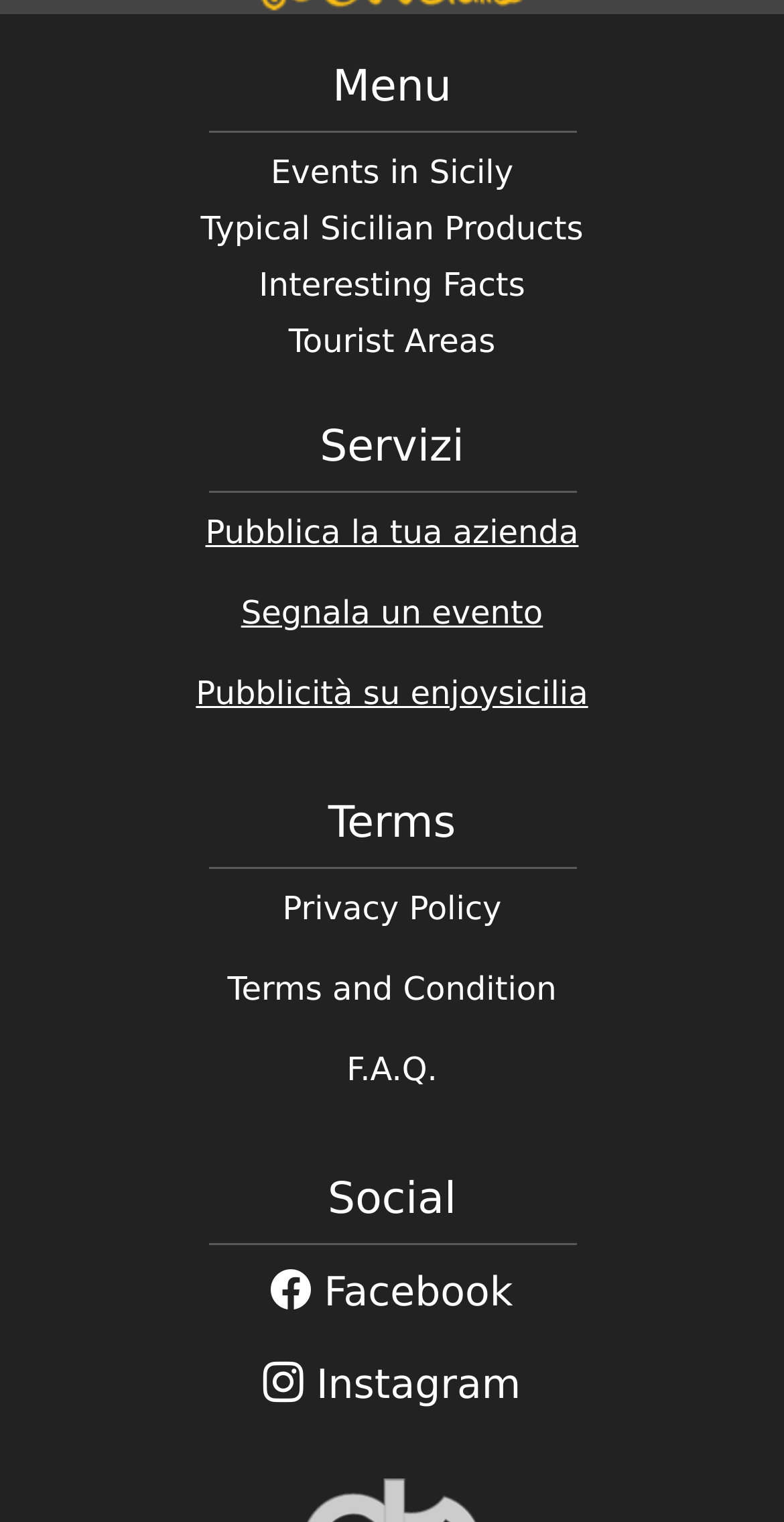Determine the bounding box coordinates of the clickable area required to perform the following instruction: "Check what's new". The coordinates should be represented as four float numbers between 0 and 1: [left, top, right, bottom].

None